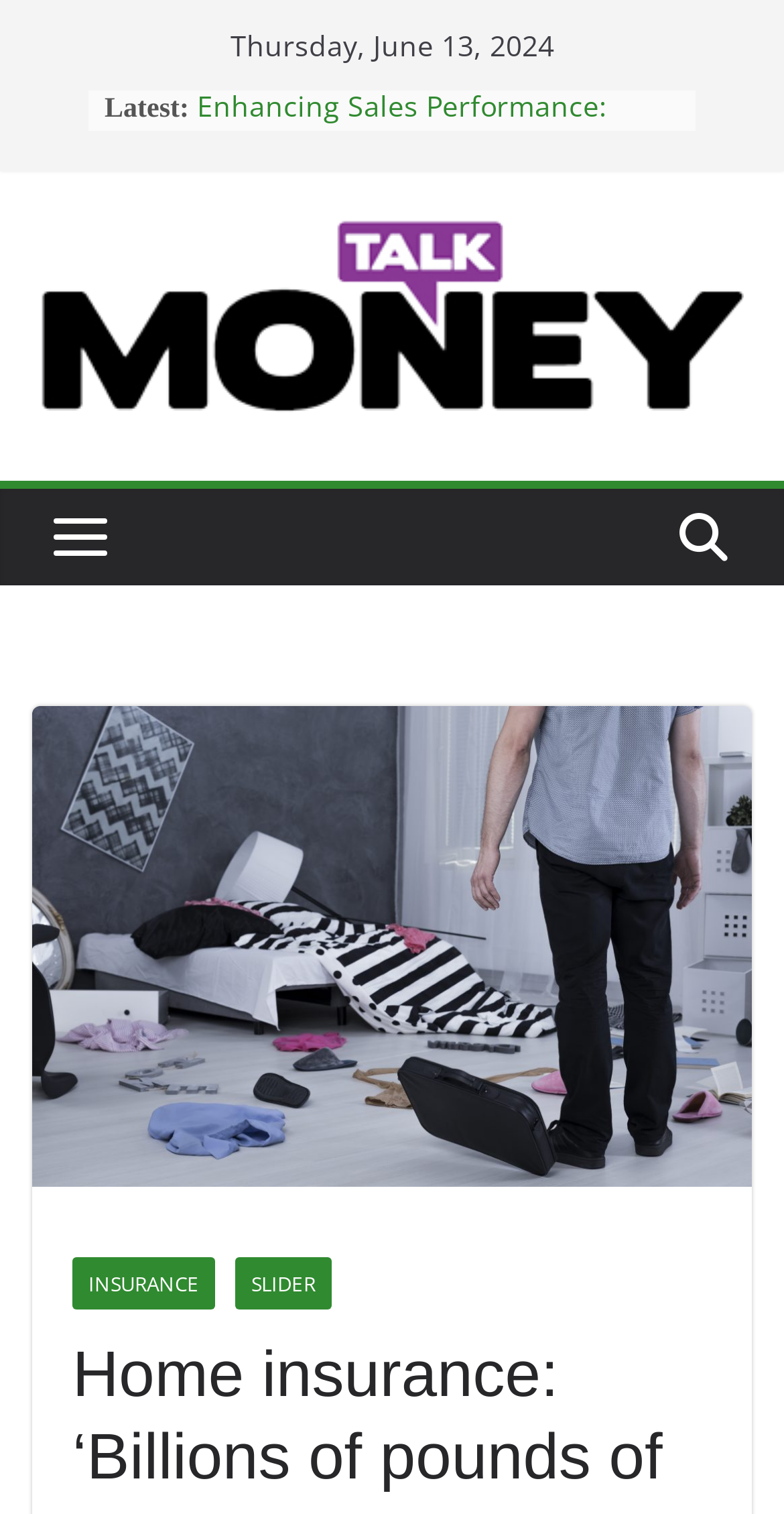Determine the bounding box coordinates for the UI element with the following description: "alt="Talk Money Logo"". The coordinates should be four float numbers between 0 and 1, represented as [left, top, right, bottom].

[0.051, 0.145, 0.949, 0.273]